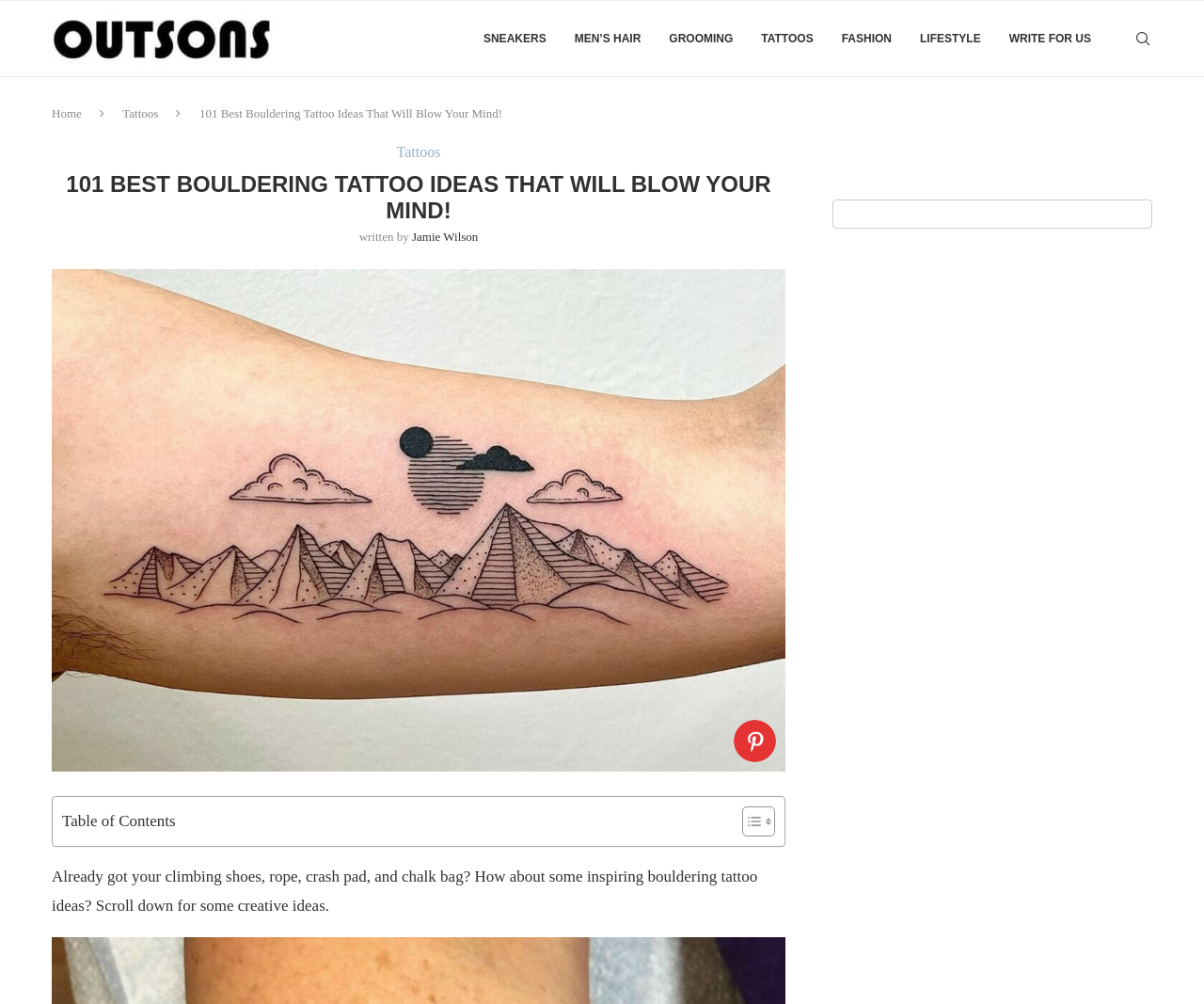What is the theme of the webpage?
Look at the screenshot and respond with a single word or phrase.

Tattoos